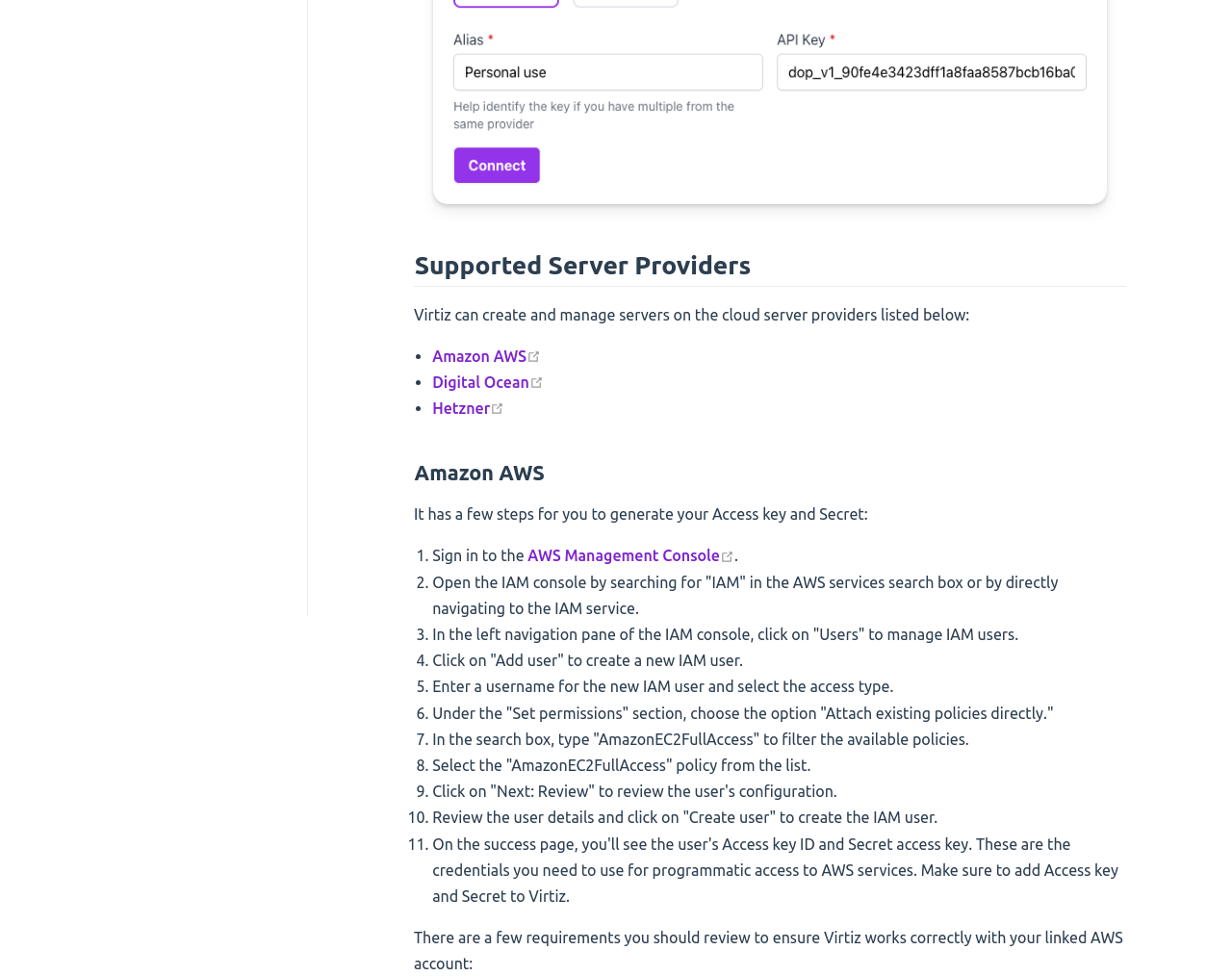Identify the bounding box coordinates for the UI element described as follows: Skip to content ↓. Use the format (top-left x, top-left y, bottom-right x, bottom-right y) and ensure all values are floating point numbers between 0 and 1.

None